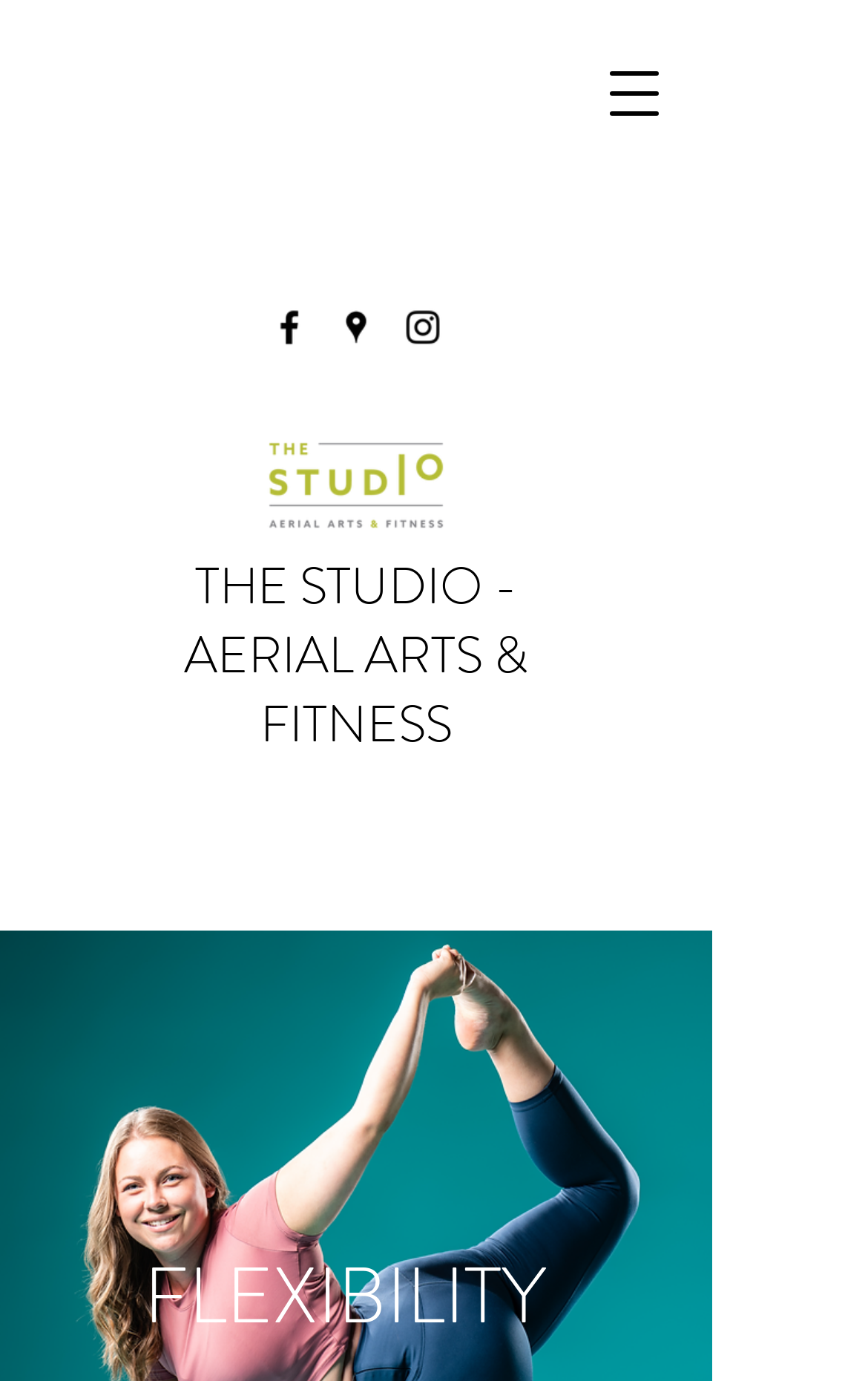What is the focus of the cross training classes?
Look at the image and provide a detailed response to the question.

The focus of the cross training classes can be inferred from the heading 'FLEXIBILITY' which is located at the bottom of the webpage, suggesting that flexibility is a key aspect of the classes.